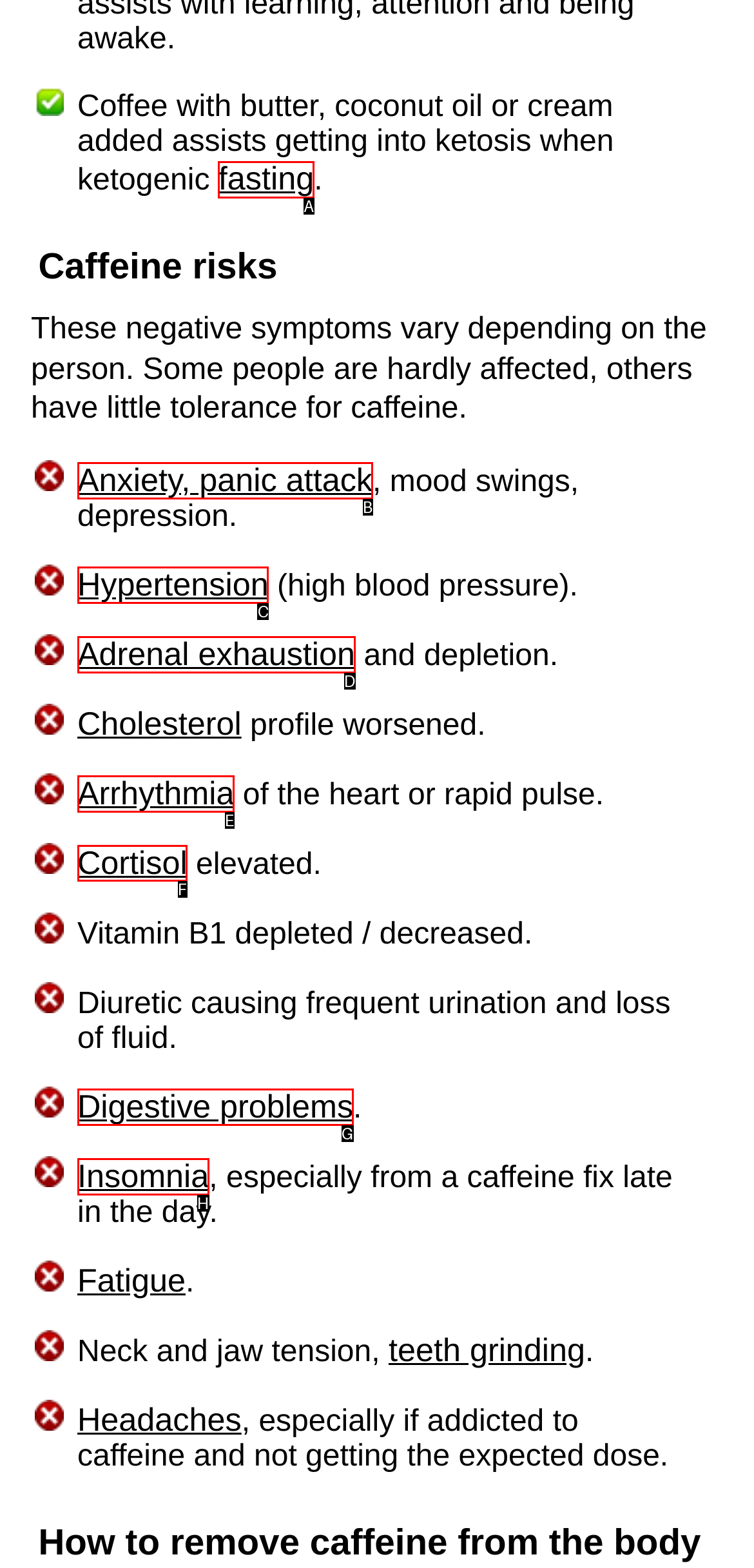Identify the correct HTML element to click to accomplish this task: Explore the effects of cortisol elevation
Respond with the letter corresponding to the correct choice.

F